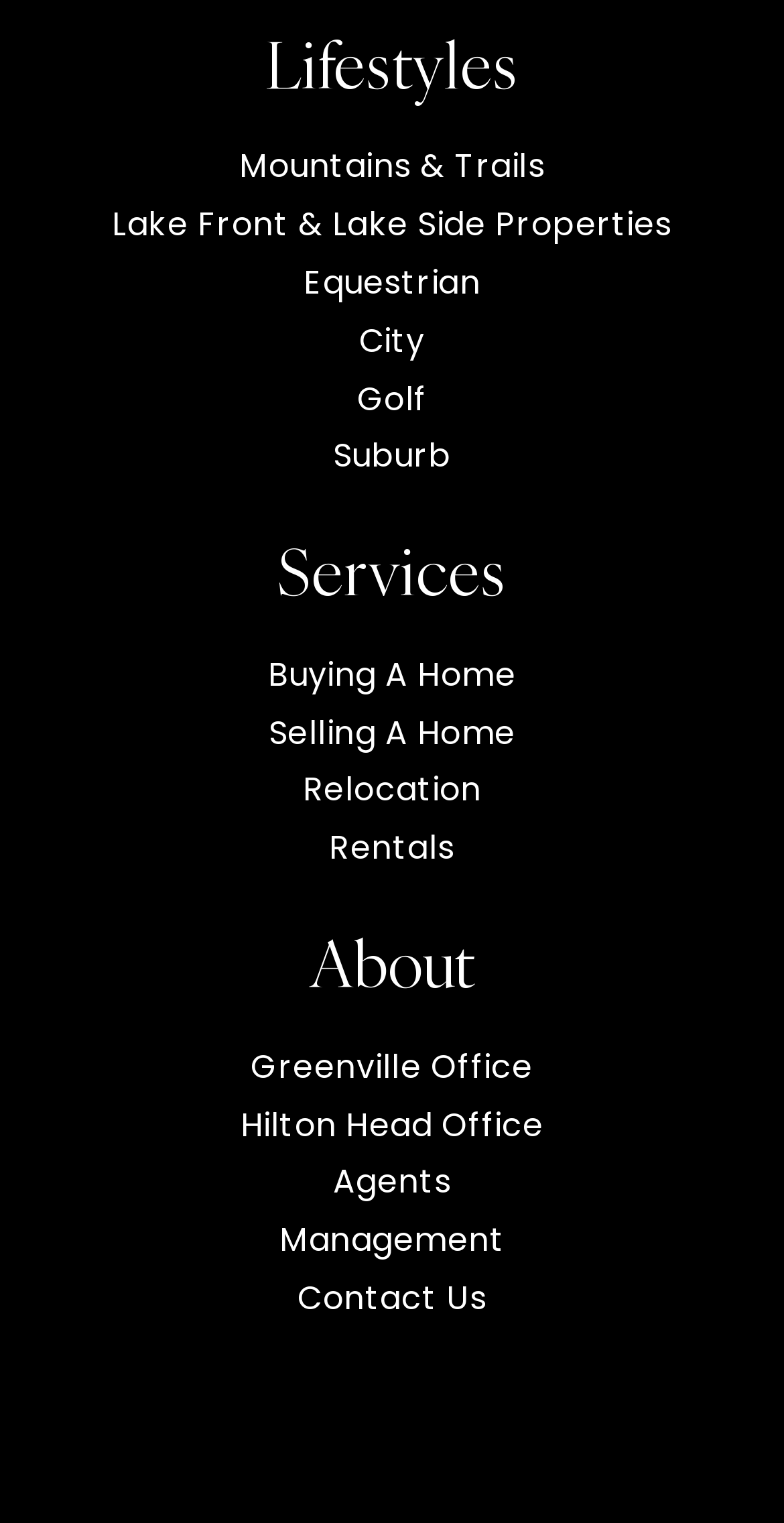What type of office is located in Greenville?
Could you give a comprehensive explanation in response to this question?

Based on the link 'Greenville Office' under the 'About' section, it can be inferred that the office is related to real estate.